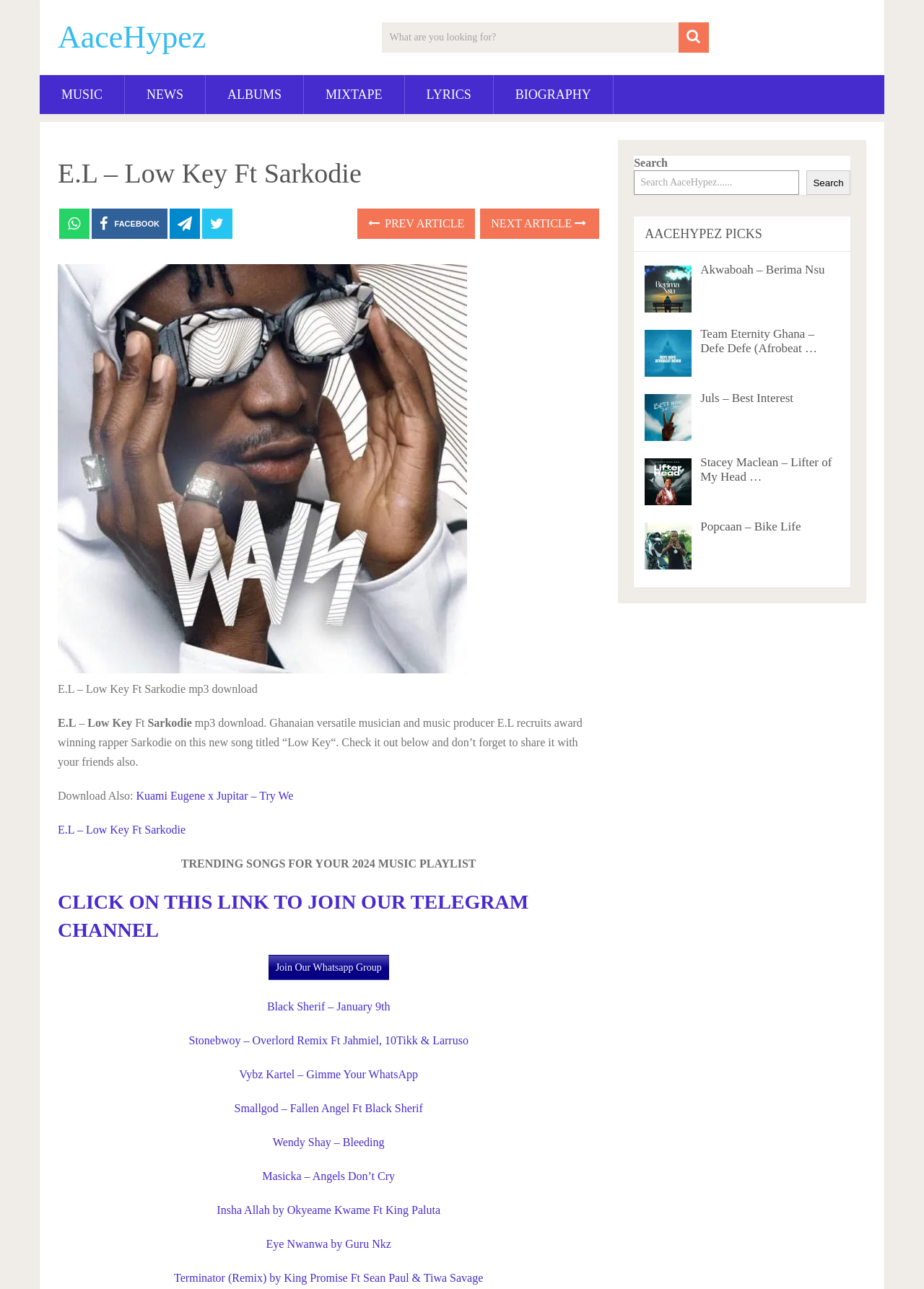Generate the title text from the webpage.

E.L – Low Key Ft Sarkodie